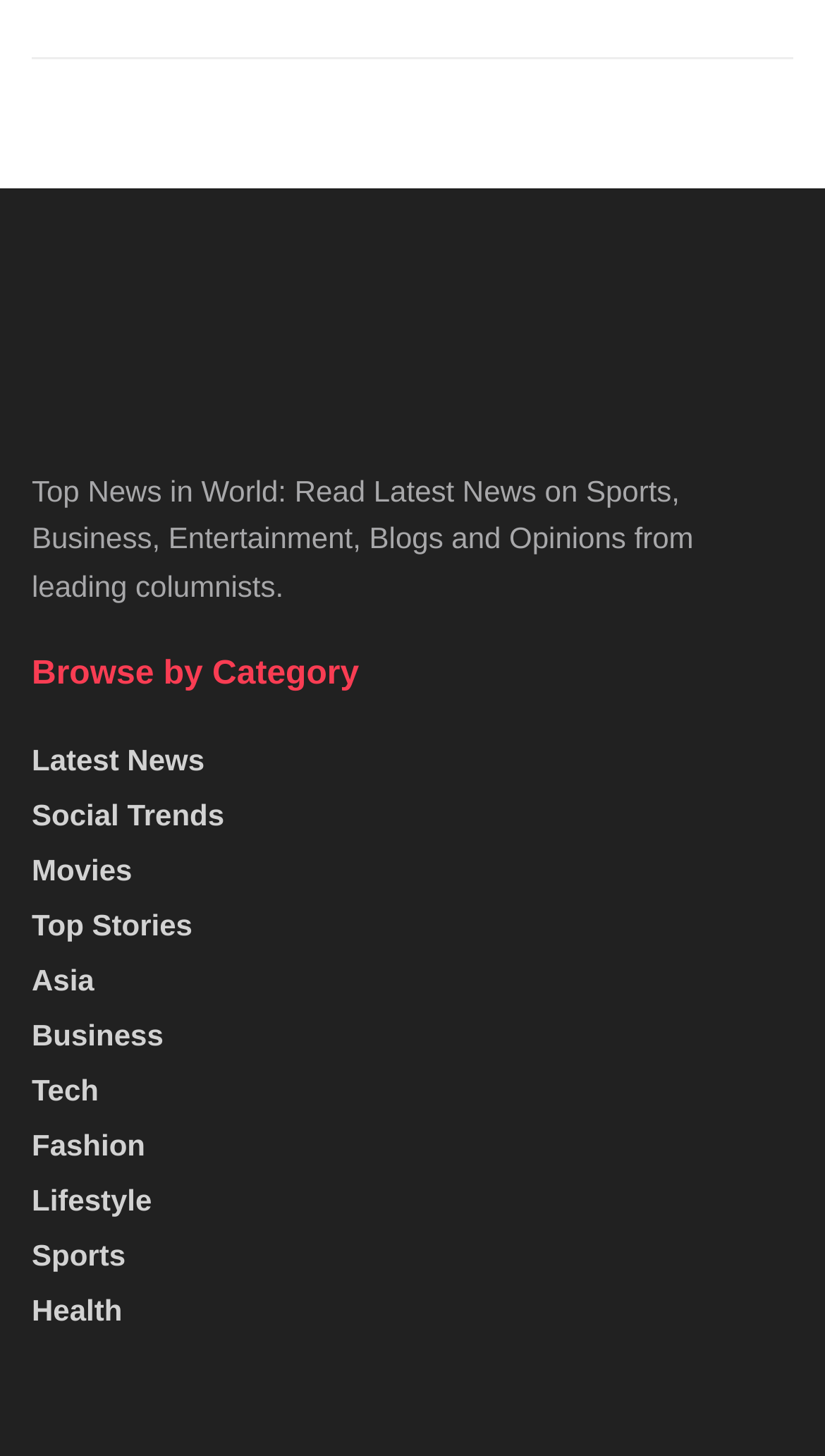Find the bounding box coordinates of the clickable element required to execute the following instruction: "Explore social trends". Provide the coordinates as four float numbers between 0 and 1, i.e., [left, top, right, bottom].

[0.038, 0.547, 0.272, 0.571]